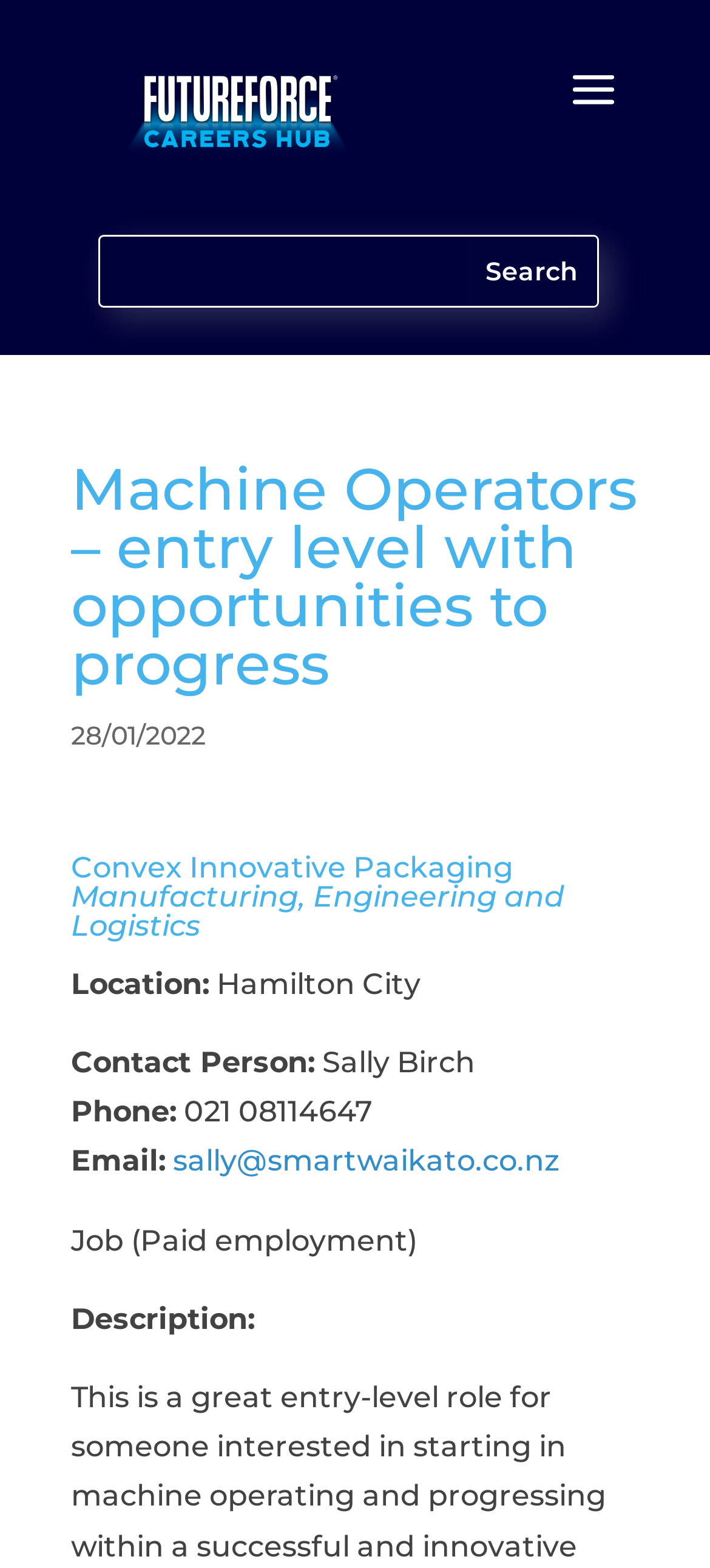What is the phone number of the contact person?
Using the picture, provide a one-word or short phrase answer.

021 08114647